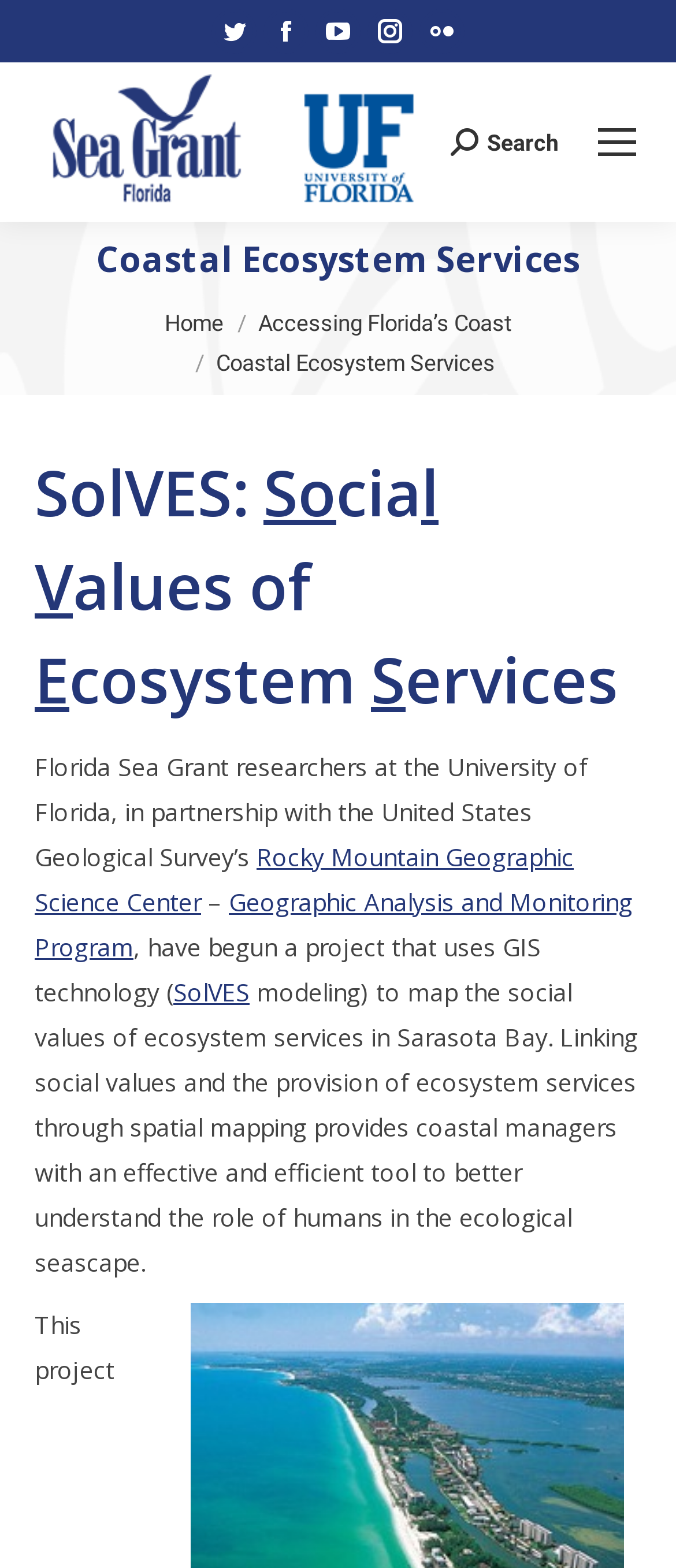Give a short answer to this question using one word or a phrase:
What is the purpose of the SolVES project?

To map social values of ecosystem services